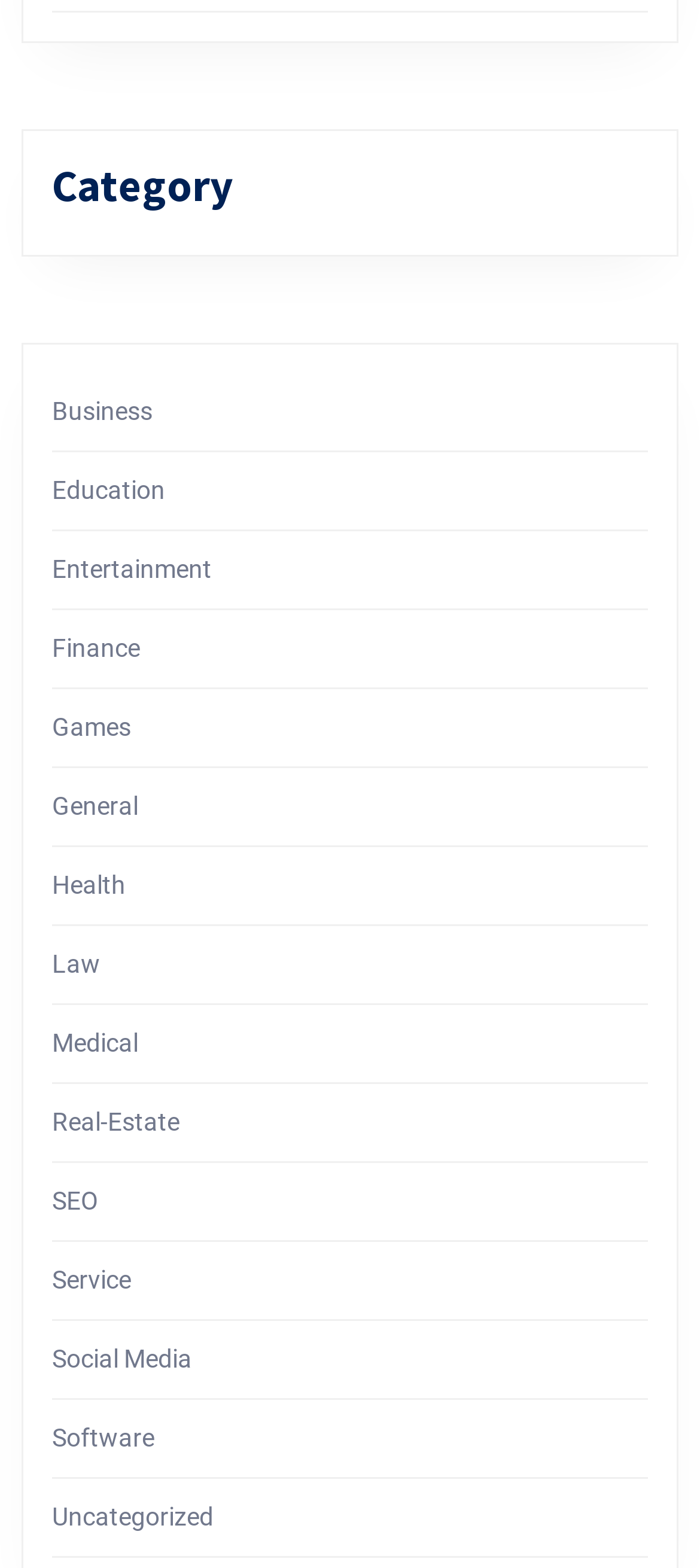Locate the bounding box of the UI element with the following description: "Real-Estate".

[0.074, 0.706, 0.256, 0.725]